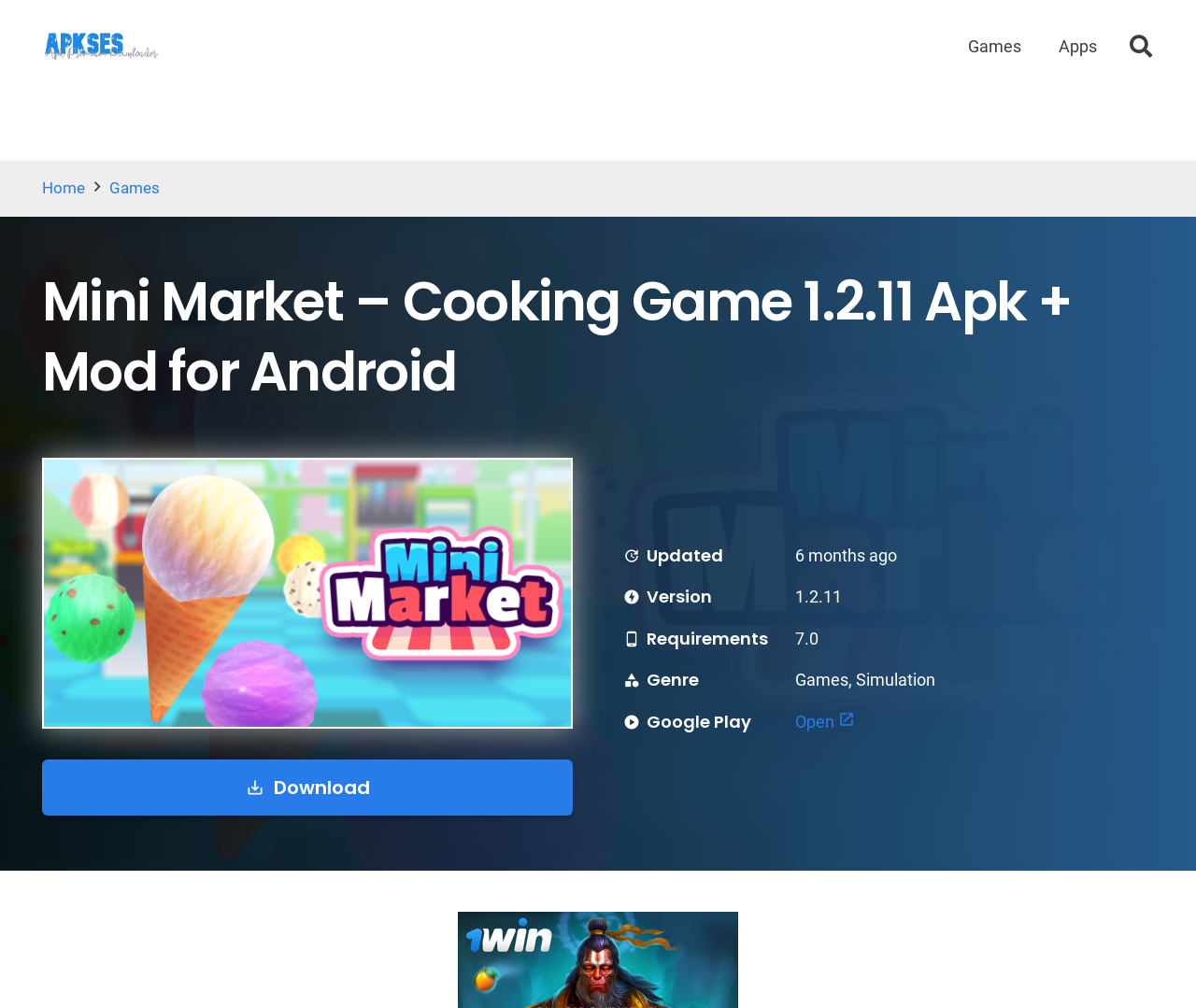Find and specify the bounding box coordinates that correspond to the clickable region for the instruction: "Click the 'Home' link".

[0.035, 0.177, 0.071, 0.196]